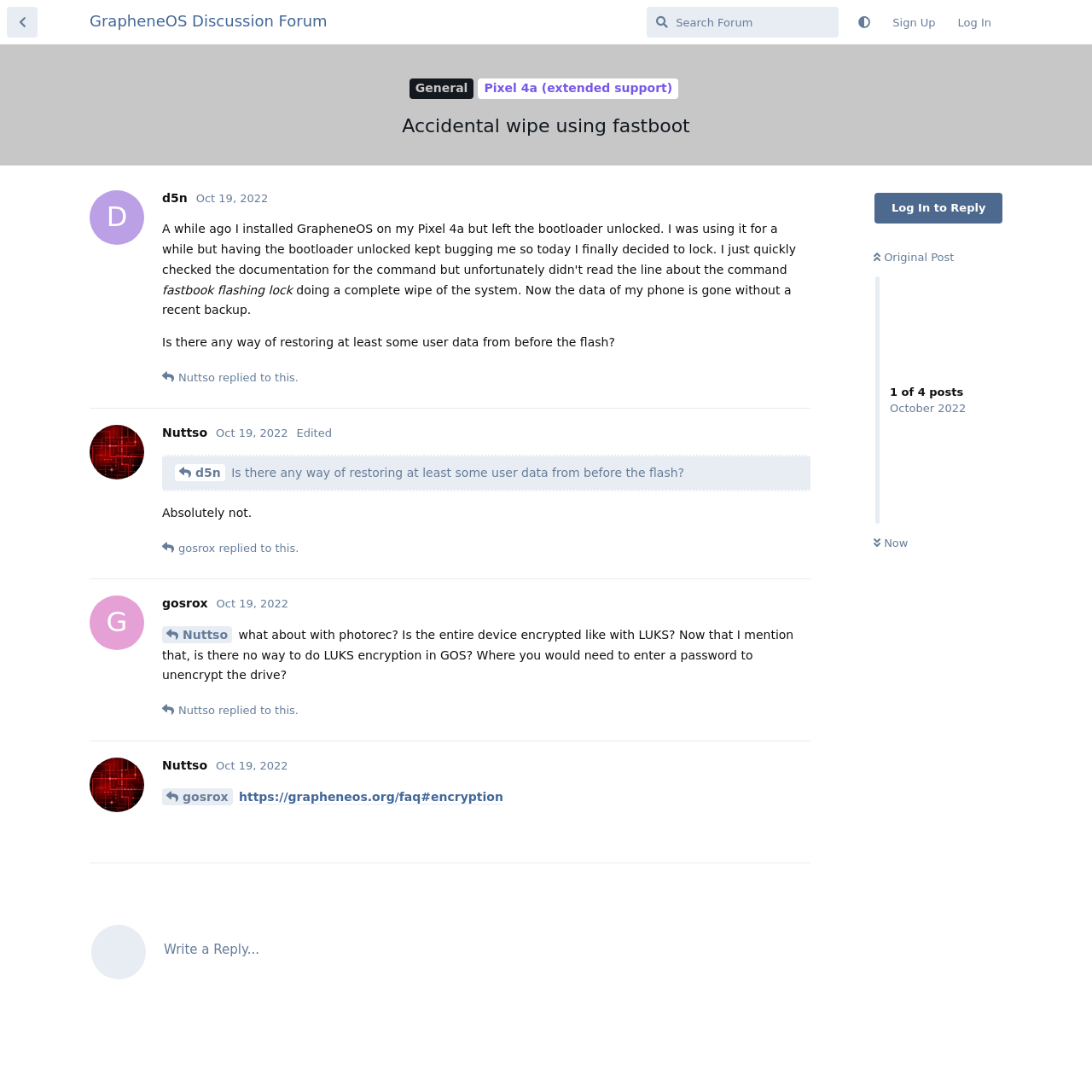What is the topic of the current discussion?
Respond with a short answer, either a single word or a phrase, based on the image.

Accidental wipe using fastboot